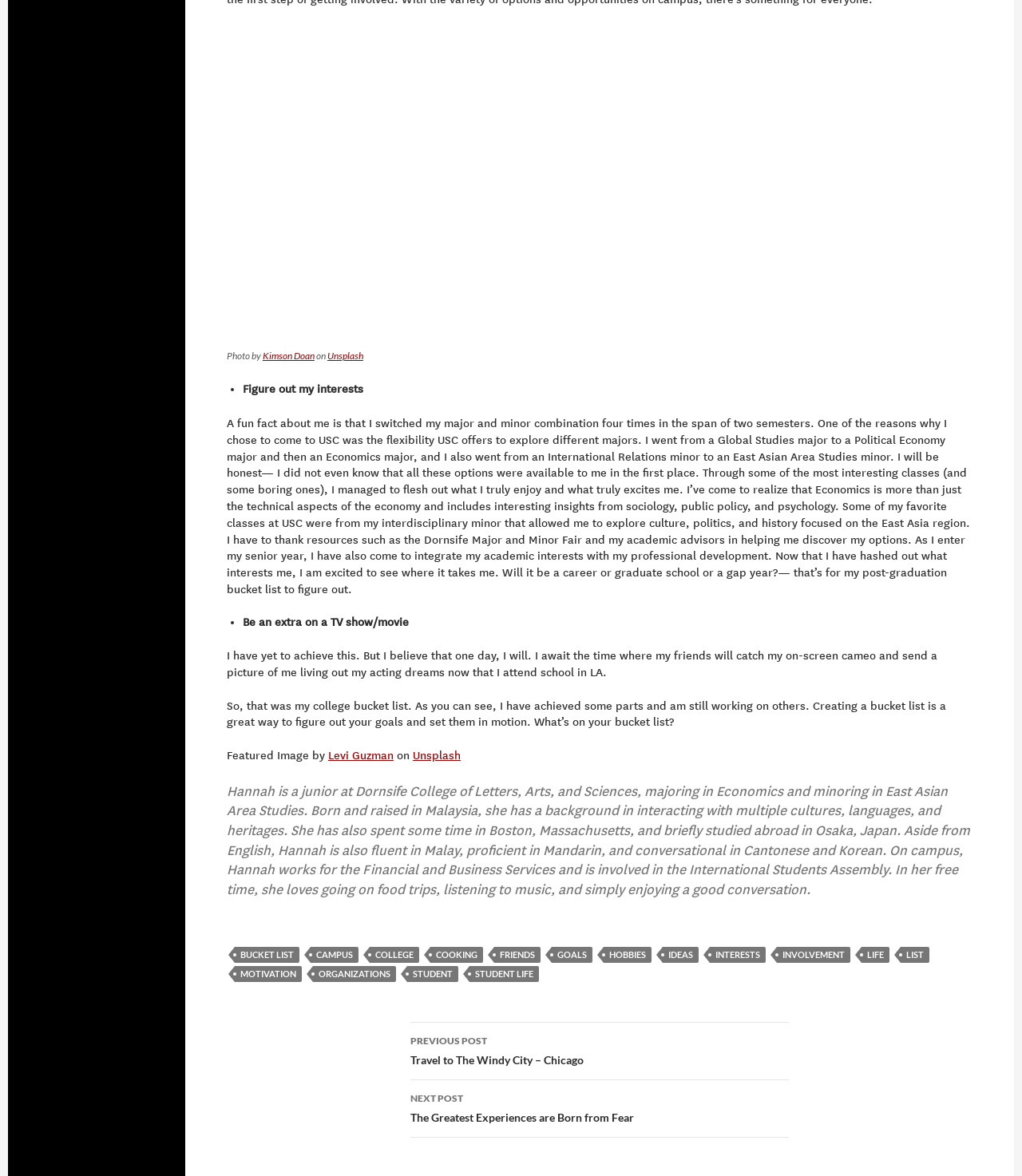What is the author's major?
Give a thorough and detailed response to the question.

The author's major is mentioned in the blockquote section, which states 'Hannah is a junior at Dornsife College of Letters, Arts, and Sciences, majoring in Economics and minoring in East Asian Area Studies.'